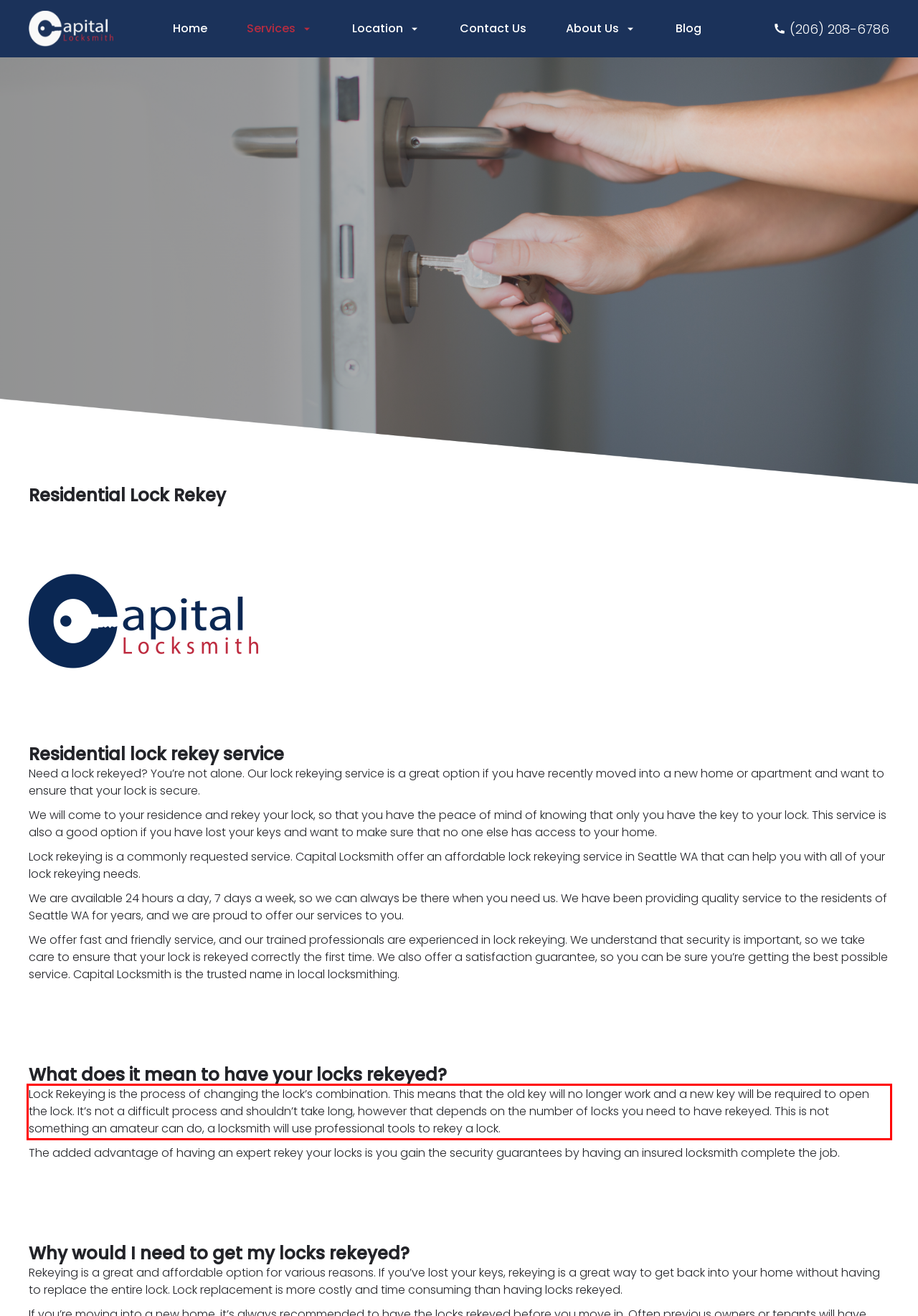Using the provided webpage screenshot, recognize the text content in the area marked by the red bounding box.

Lock Rekeying is the process of changing the lock’s combination. This means that the old key will no longer work and a new key will be required to open the lock. It’s not a difficult process and shouldn’t take long, however that depends on the number of locks you need to have rekeyed. This is not something an amateur can do, a locksmith will use professional tools to rekey a lock.